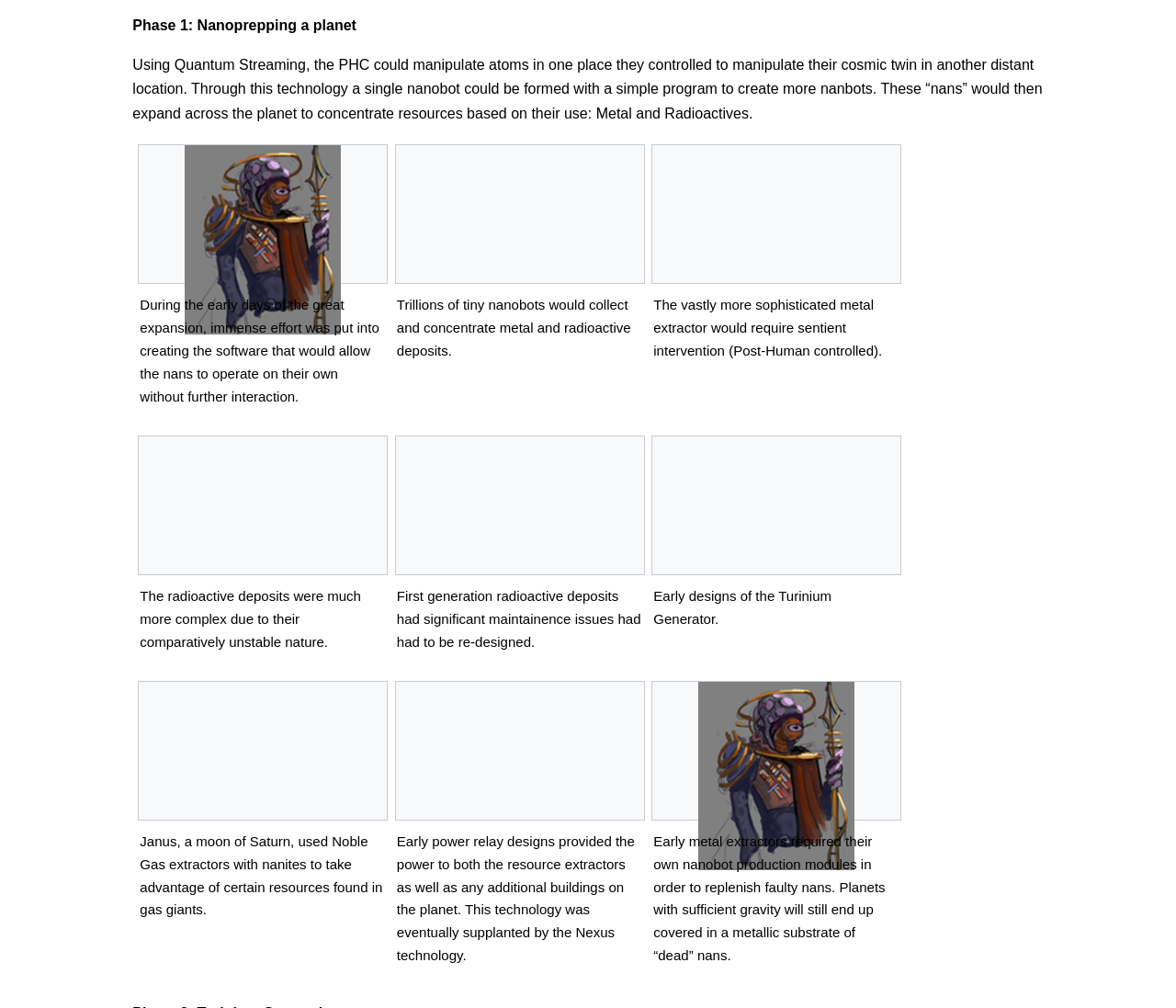Determine the bounding box coordinates of the element that should be clicked to execute the following command: "View image of trillions of nanobots collecting metal and radioactive deposits".

[0.38, 0.158, 0.504, 0.267]